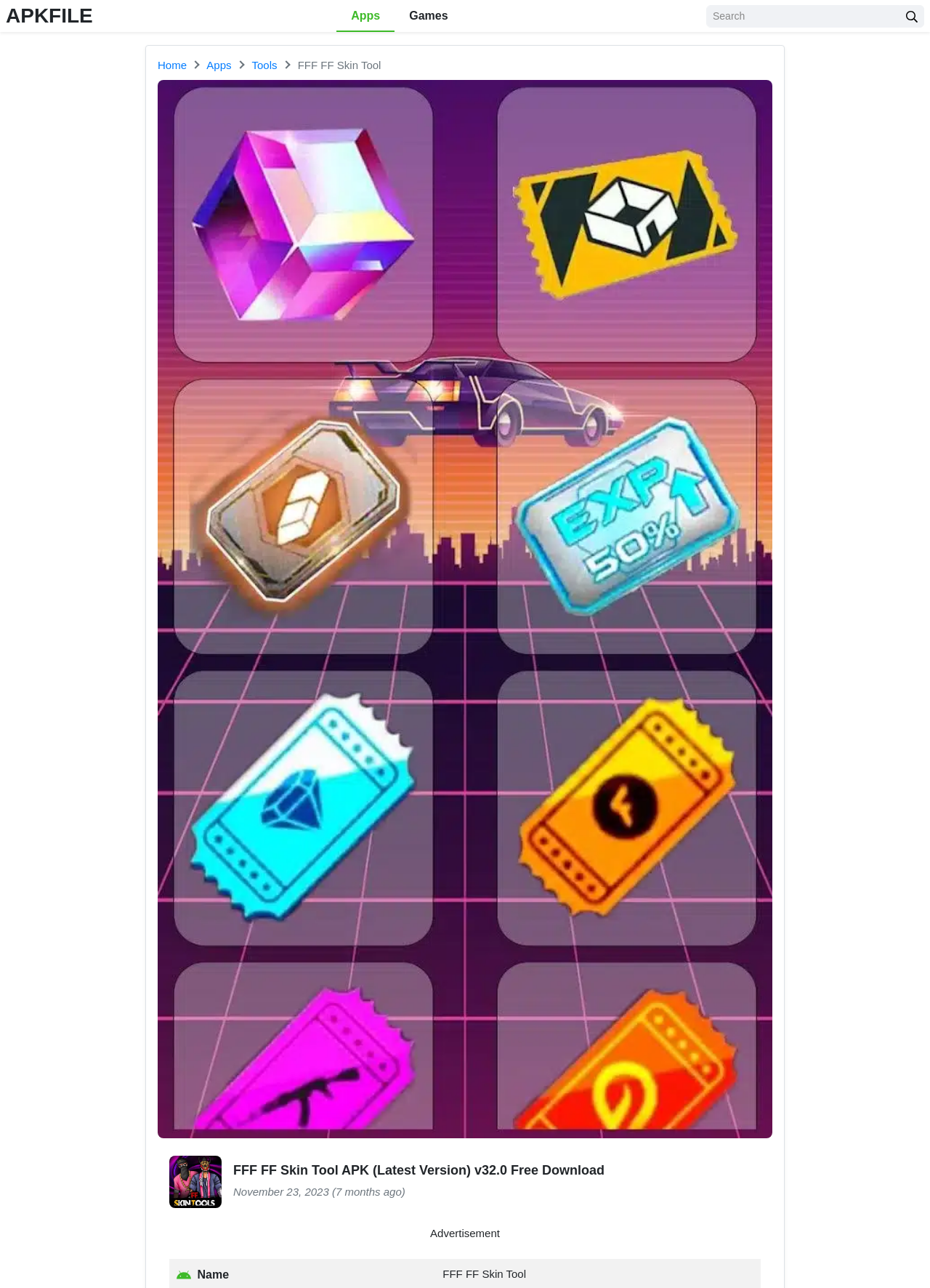How old is the APK file?
Answer the question with a single word or phrase, referring to the image.

7 months